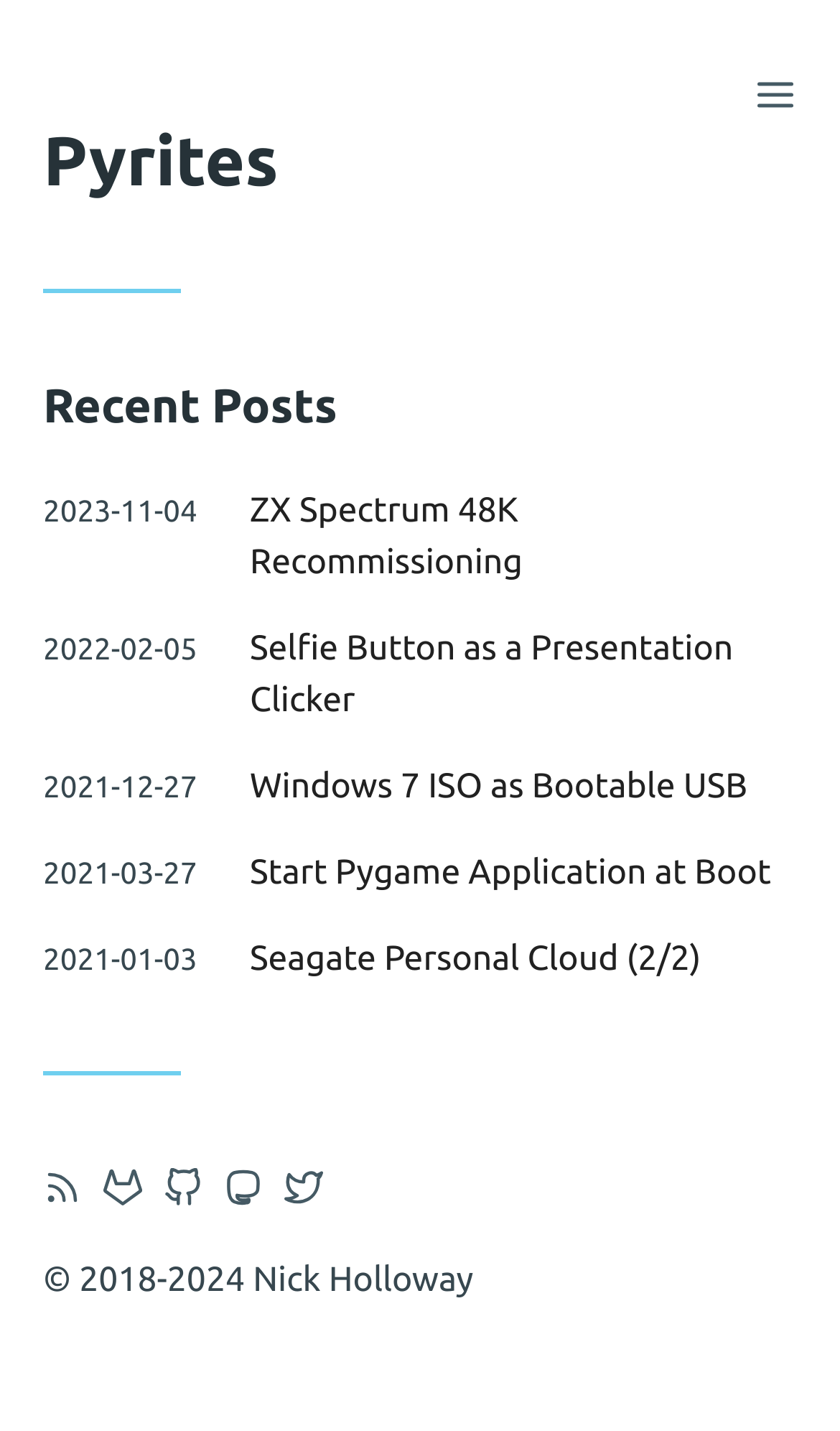Can you identify the bounding box coordinates of the clickable region needed to carry out this instruction: 'Read post about Windows 7 ISO as Bootable USB'? The coordinates should be four float numbers within the range of 0 to 1, stated as [left, top, right, bottom].

[0.297, 0.536, 0.89, 0.563]